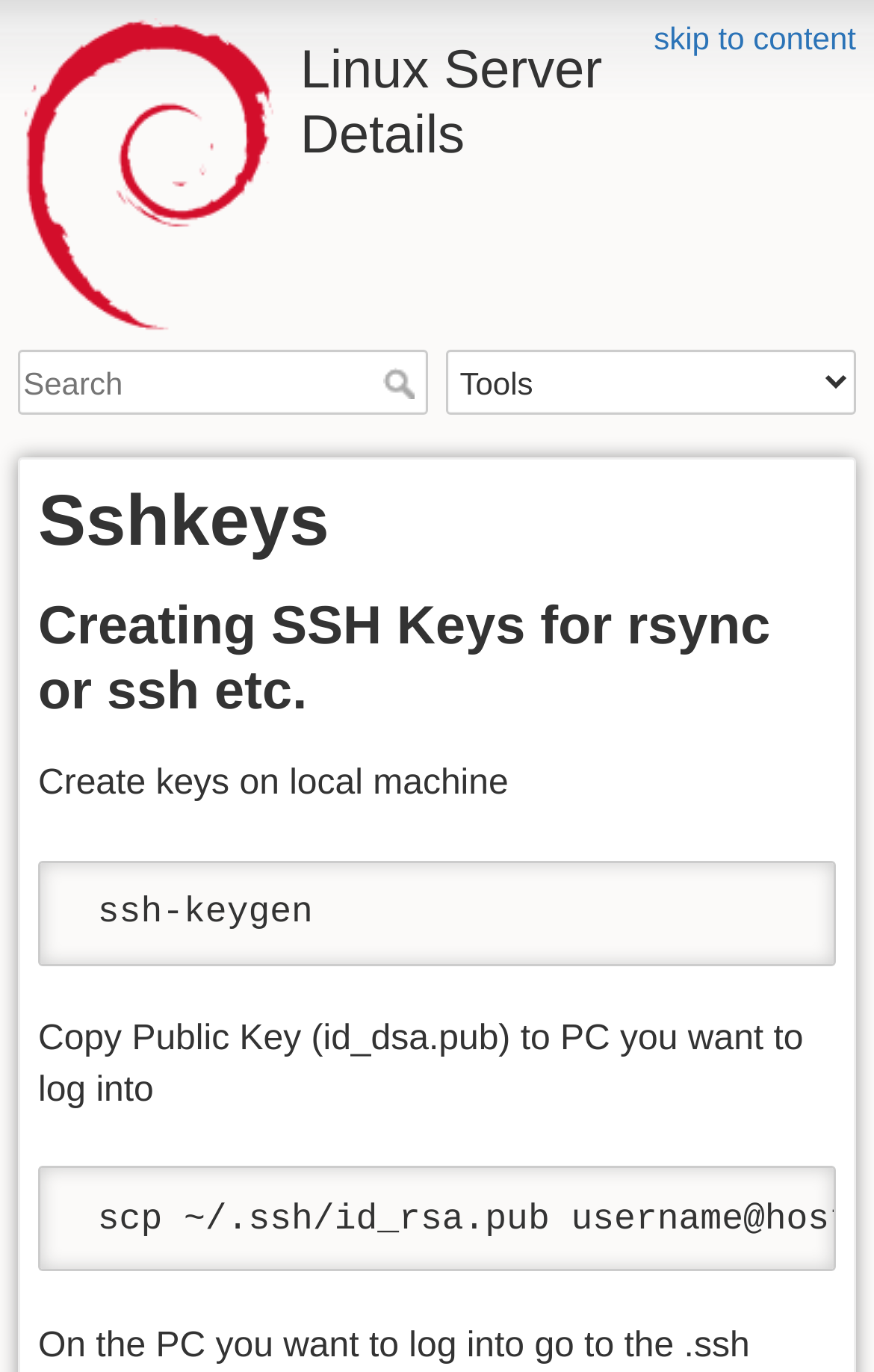Where should the public key be copied to?
Can you provide an in-depth and detailed response to the question?

According to the webpage, the public key (id_dsa.pub) should be copied to the PC you want to log into, which is a necessary step in setting up SSH keys.